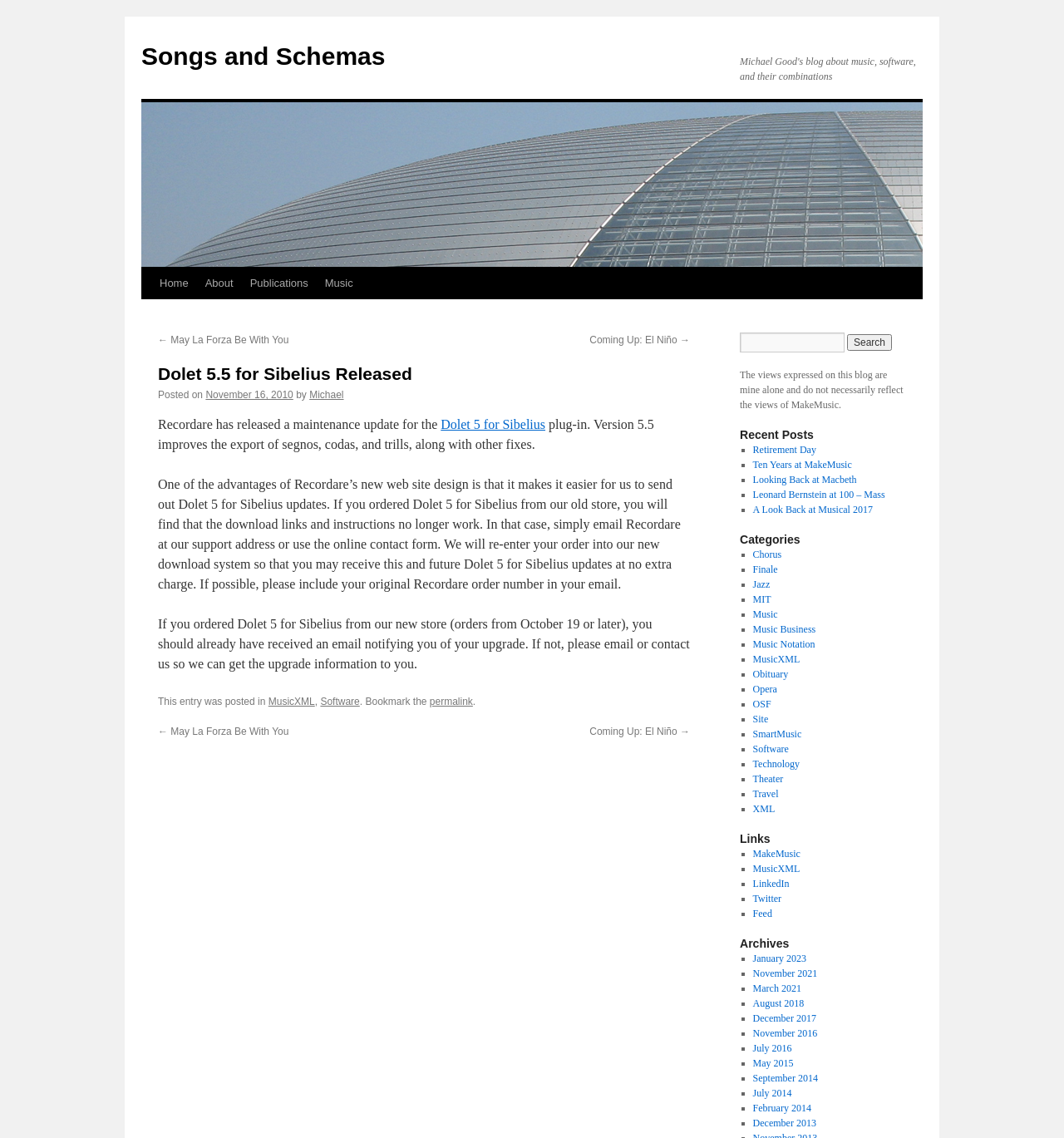Please identify the bounding box coordinates of the area that needs to be clicked to follow this instruction: "Go to the 'MusicXML' category".

[0.252, 0.612, 0.296, 0.622]